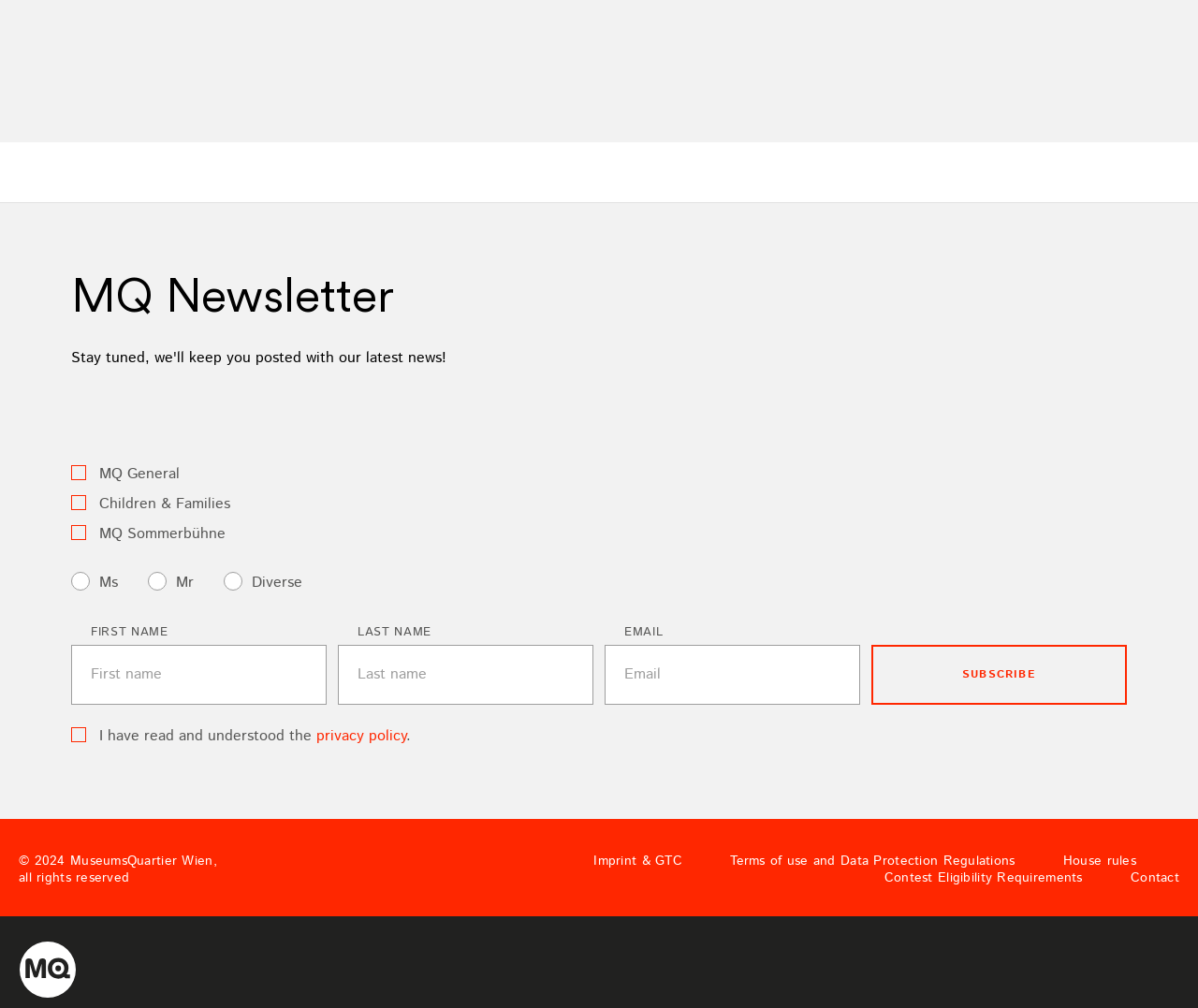What is the type of content that users can expect to receive in the newsletter?
Look at the image and respond with a one-word or short-phrase answer.

MQ General, Children & Families, MQ Sommerbühne